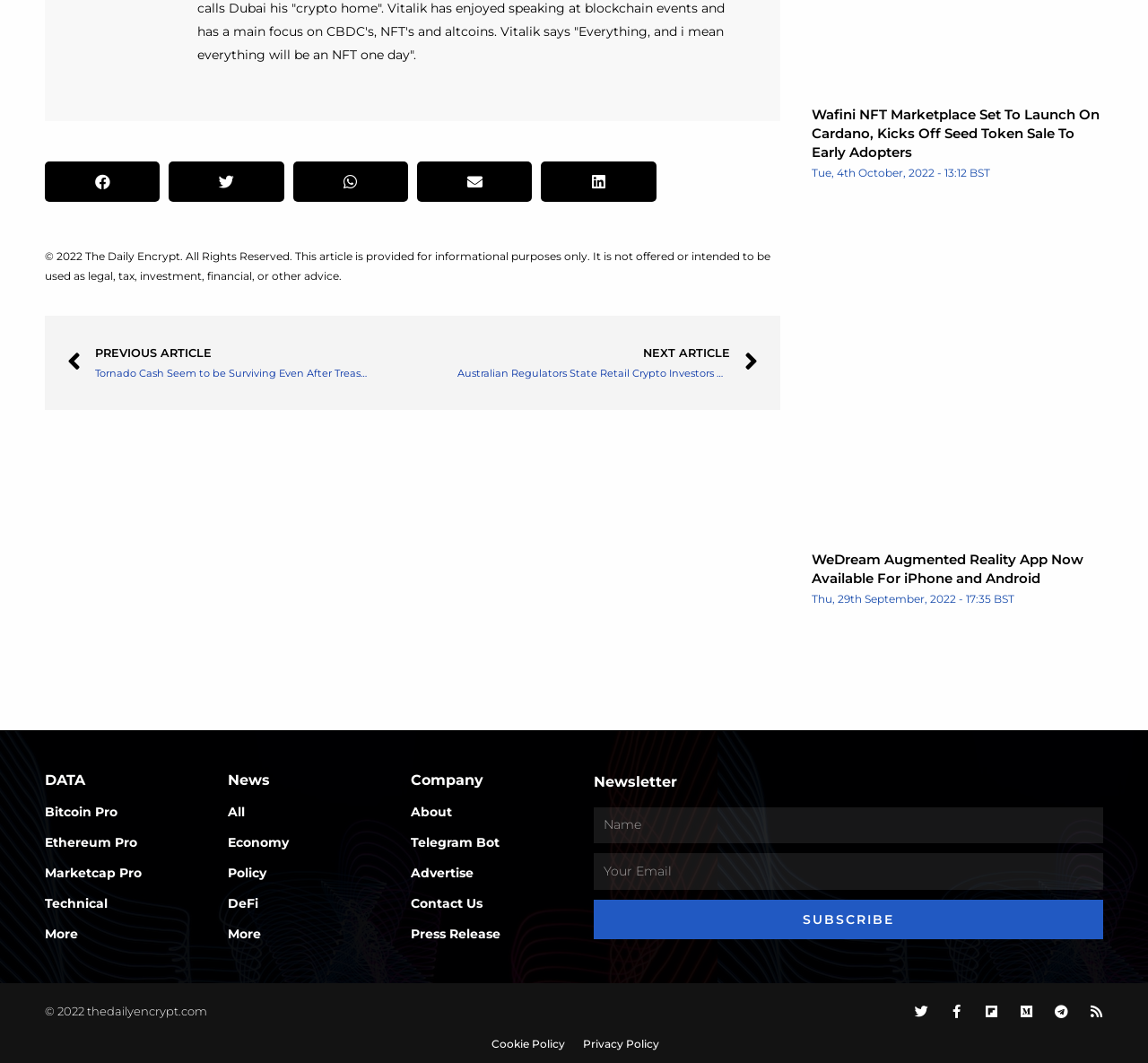Kindly determine the bounding box coordinates for the clickable area to achieve the given instruction: "Subscribe to newsletter".

[0.517, 0.846, 0.961, 0.883]